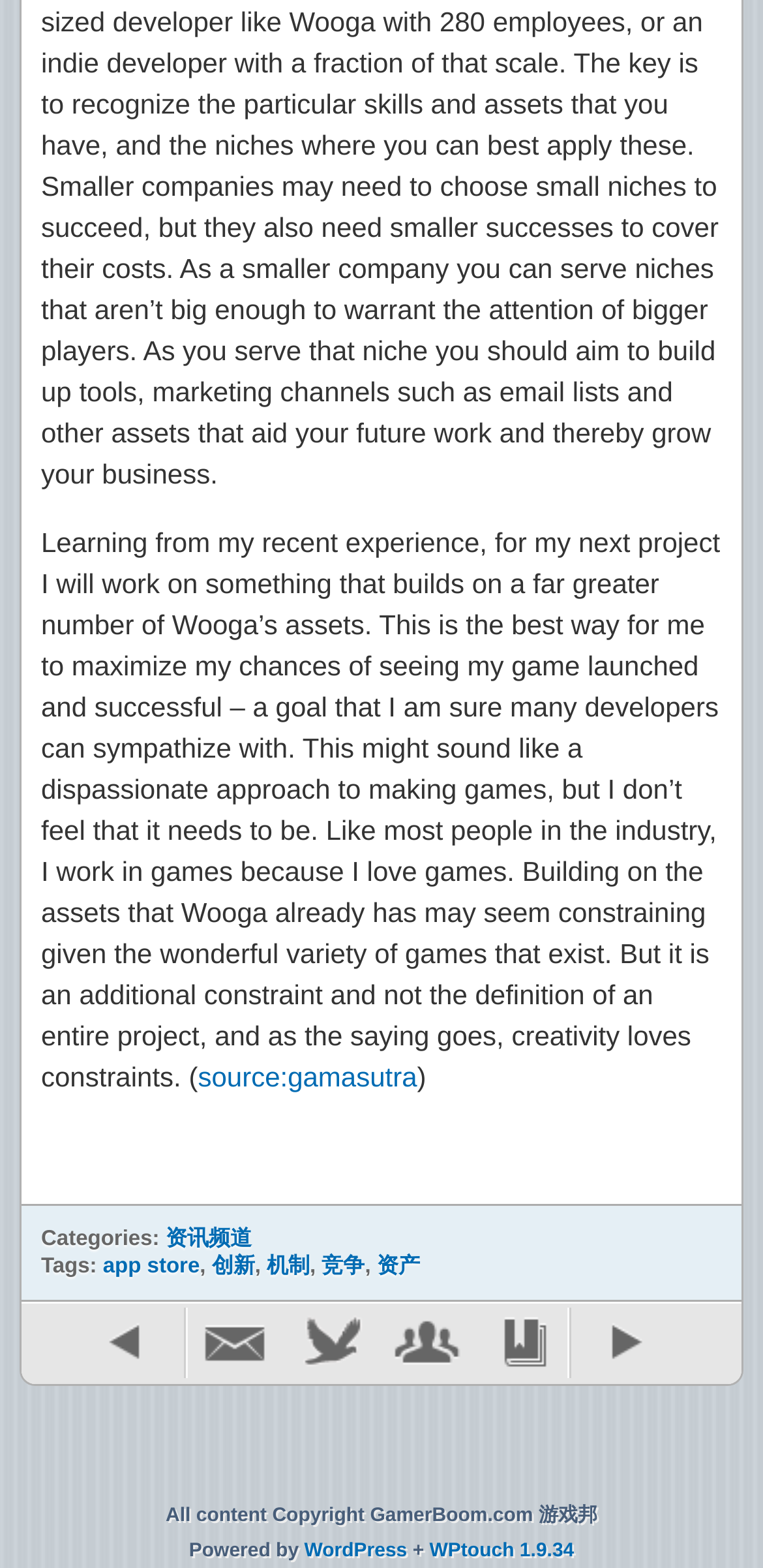Please find the bounding box coordinates of the element that you should click to achieve the following instruction: "Browse the category of 资讯频道". The coordinates should be presented as four float numbers between 0 and 1: [left, top, right, bottom].

[0.217, 0.782, 0.33, 0.797]